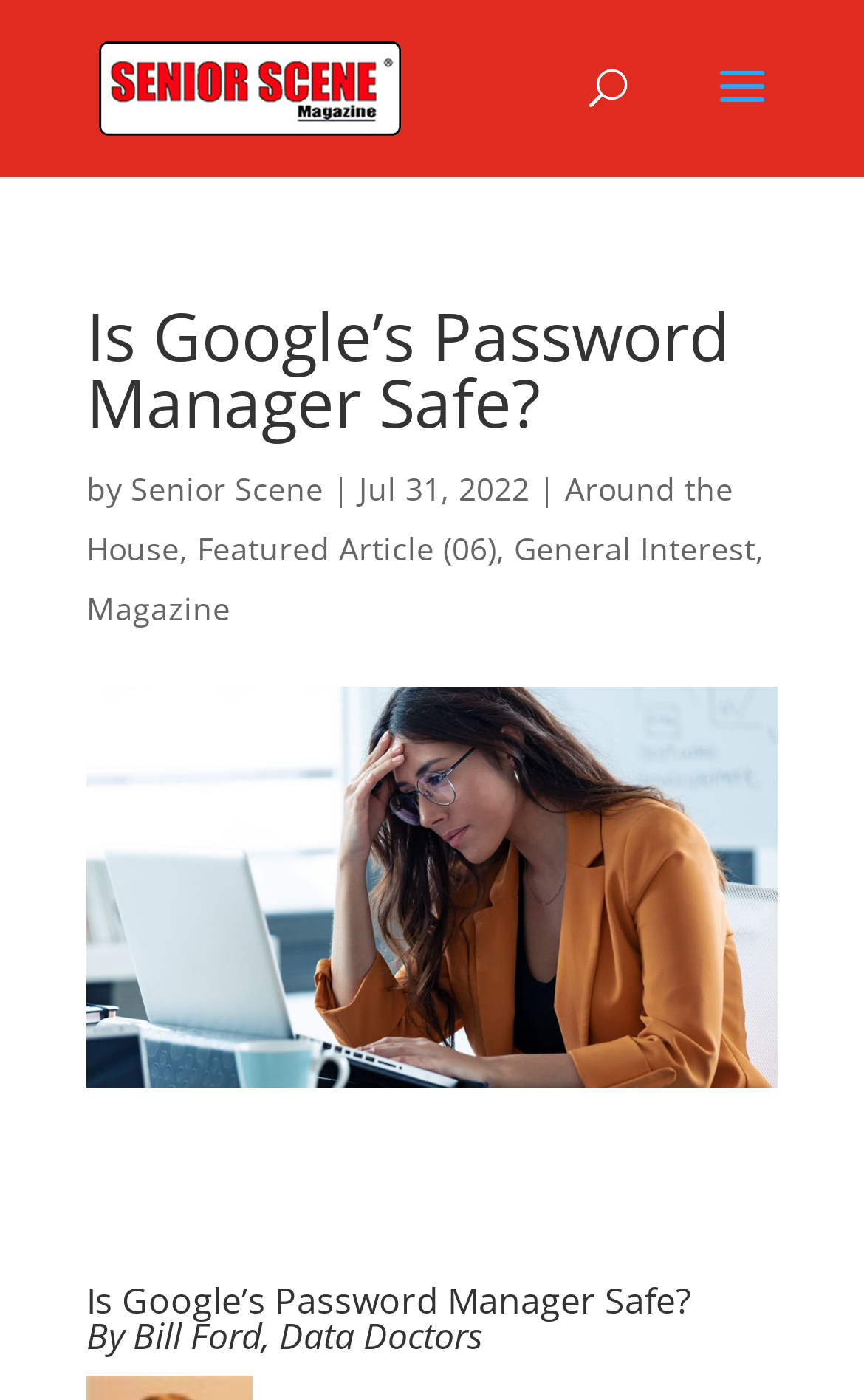Use a single word or phrase to answer the following:
What is the topic of the article?

Google's Password Manager